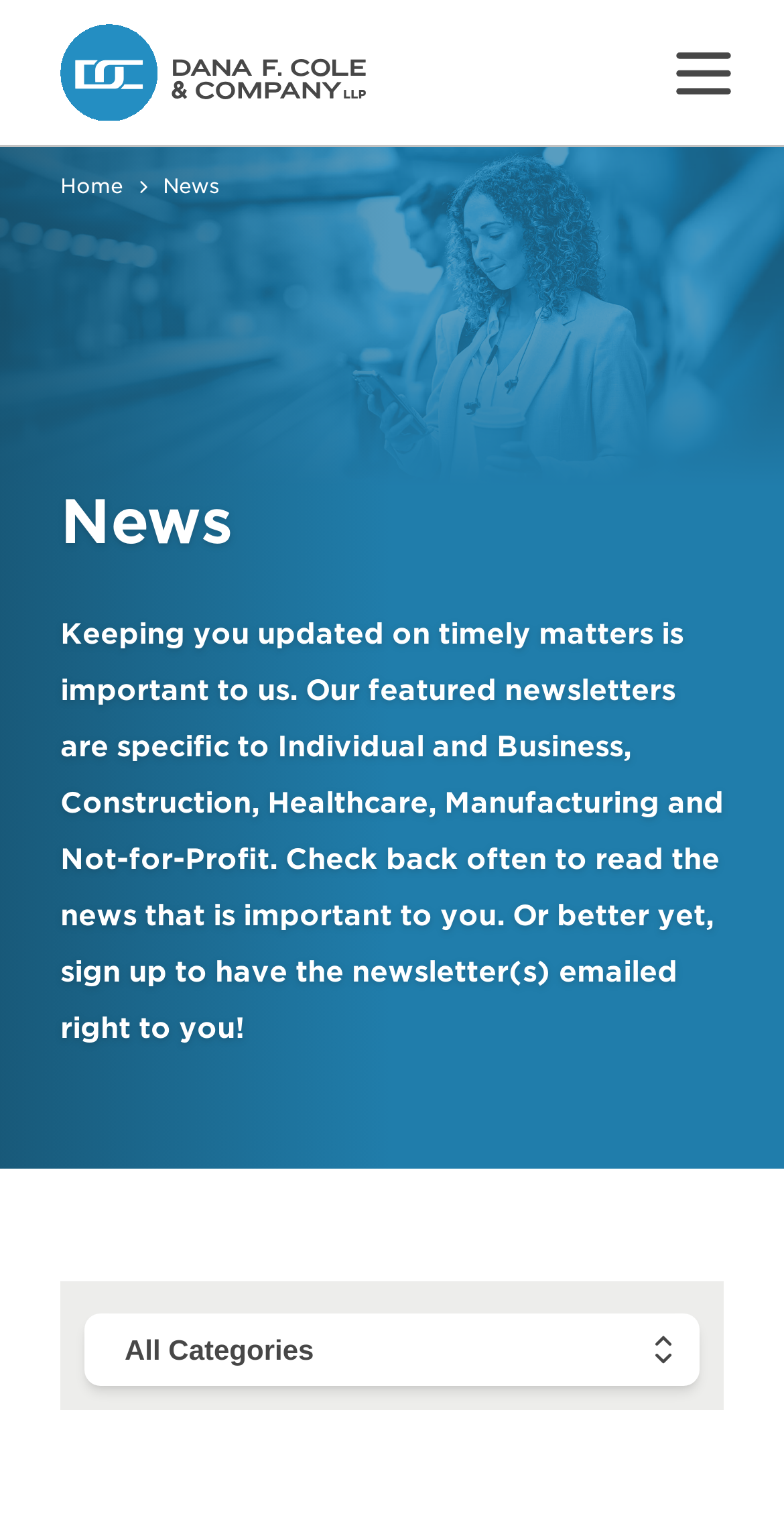How many links are in the top navigation bar? From the image, respond with a single word or brief phrase.

2